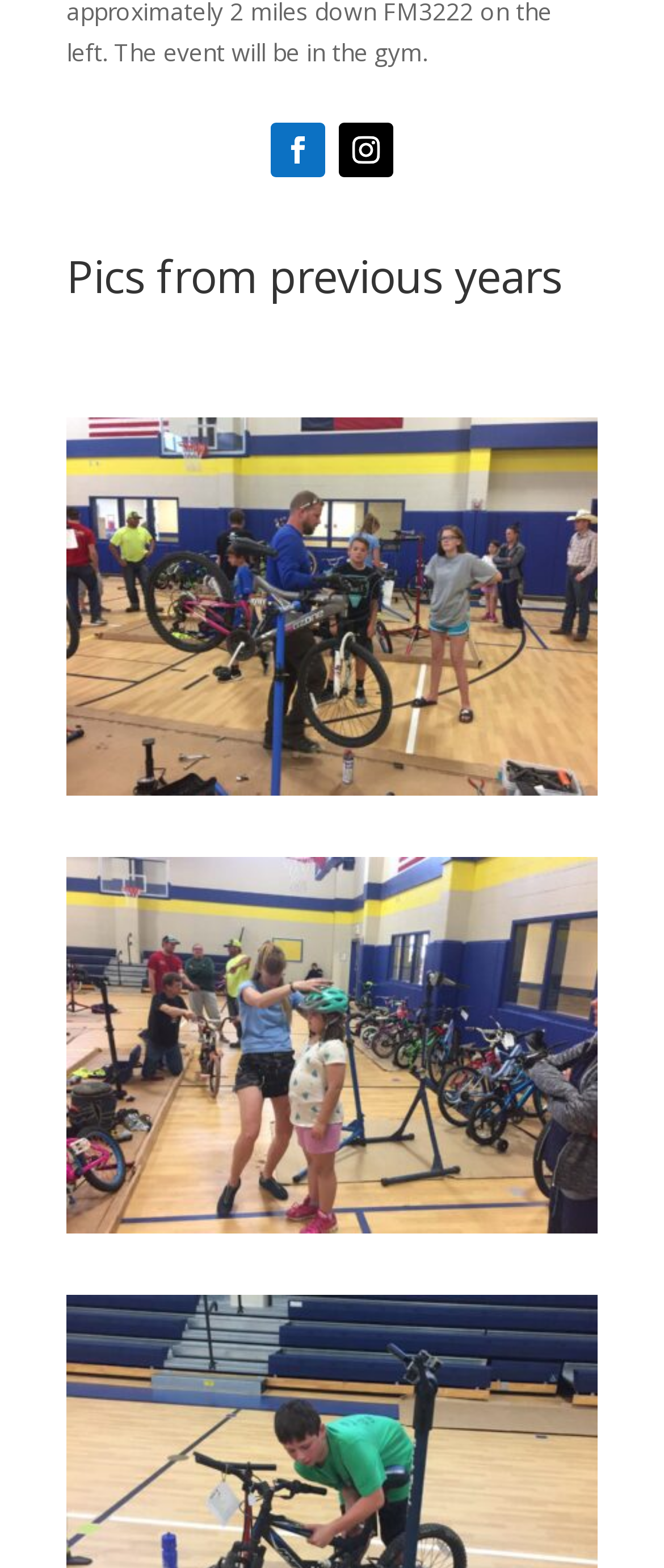Are there any icons on the webpage?
Using the image as a reference, answer the question with a short word or phrase.

Yes